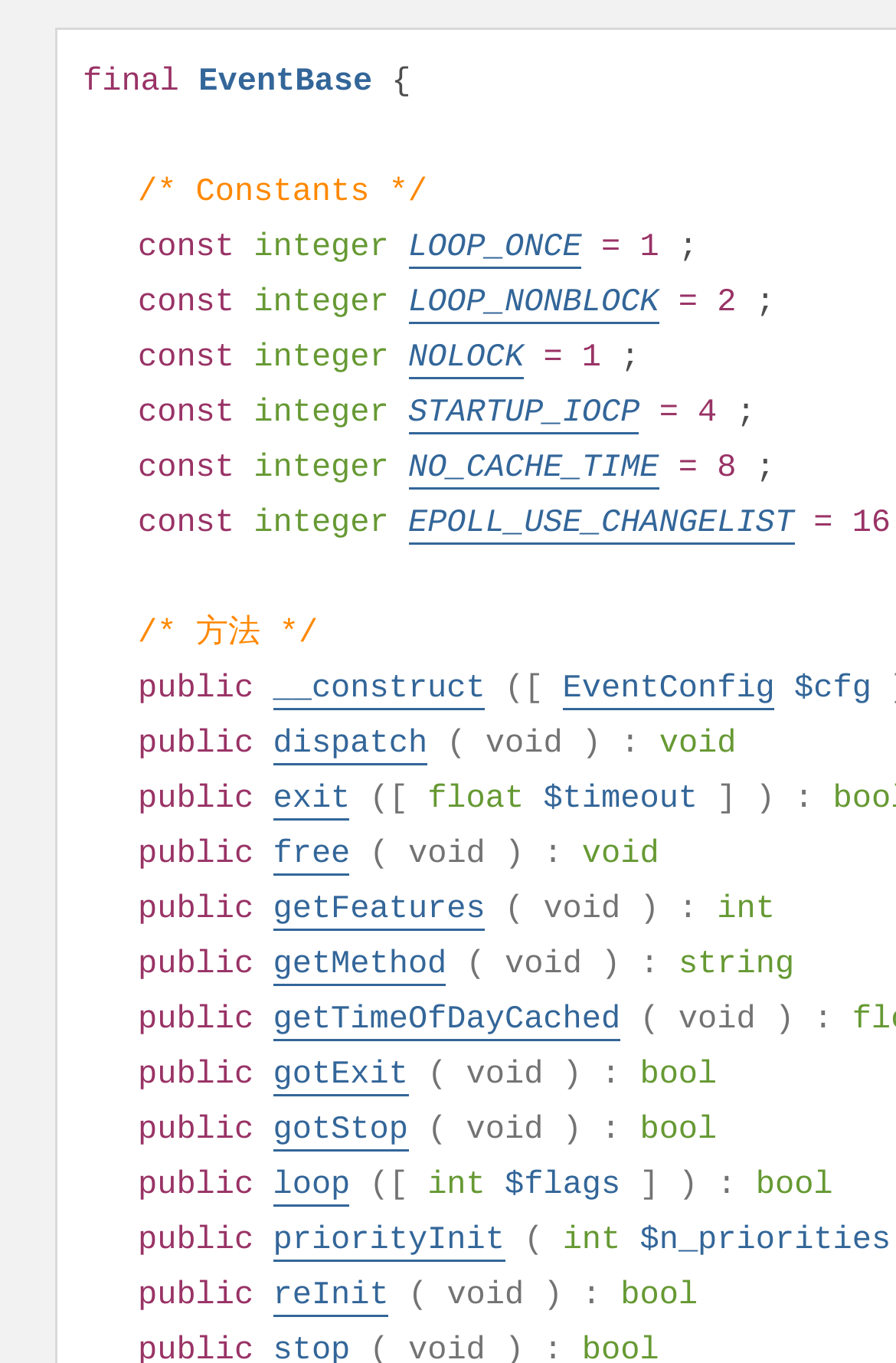Please find the bounding box coordinates of the clickable region needed to complete the following instruction: "click dispatch". The bounding box coordinates must consist of four float numbers between 0 and 1, i.e., [left, top, right, bottom].

[0.305, 0.533, 0.477, 0.562]